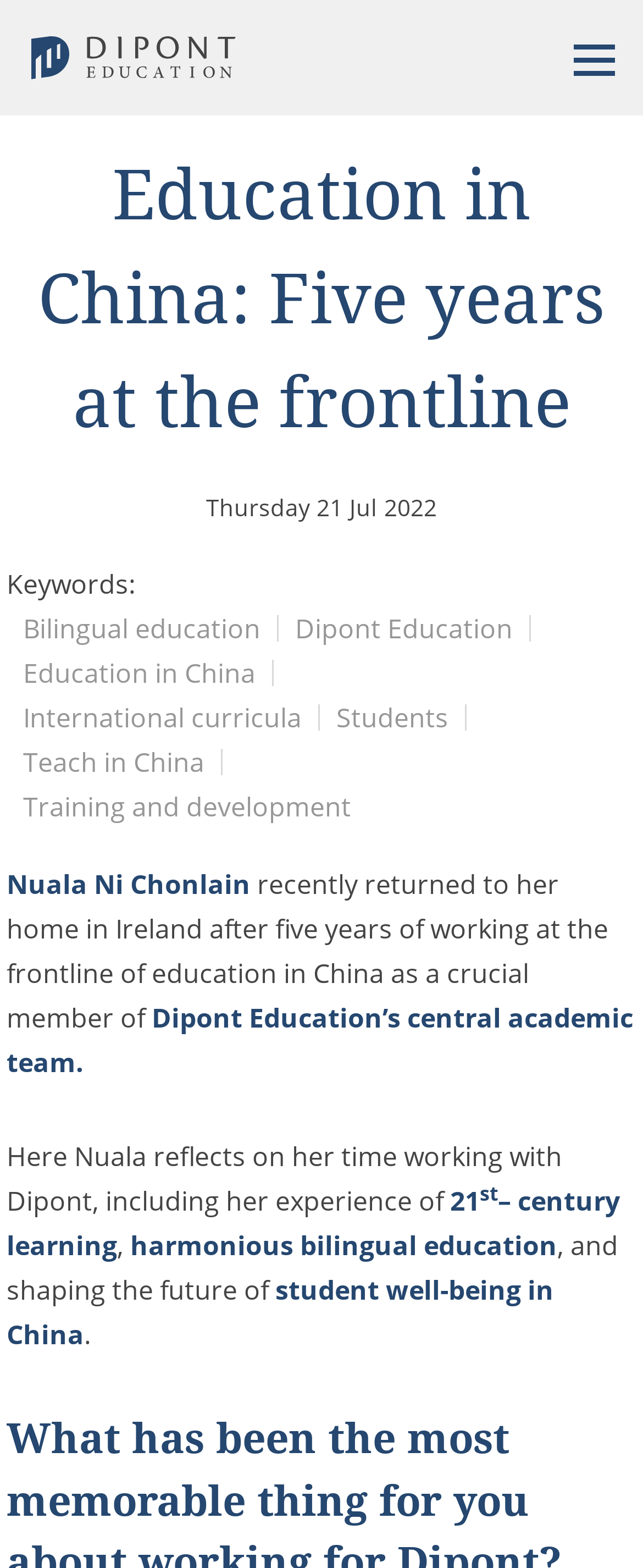Detail the webpage's structure and highlights in your description.

The webpage is about Nuala Ni Chonlain's reflection on her five years of experience working at the frontline of education in China with Dipont Education's central academic team. 

At the top left of the page, there is a link to "Dipont Education" accompanied by an image with the same name. Below this, there is a heading that reads "Education in China: Five years at the frontline". 

To the right of the heading, there is a date "Thursday 21 Jul 2022" and a label "Keywords:". Below the heading, there are seven links arranged in two rows, including "Bilingual education", "Dipont Education", "Education in China", "International curricula", "Students", "Teach in China", and "Training and development". 

The main content of the page is a passage of text that starts with the name "Nuala Ni Chonlain" and describes her experience working with Dipont Education's central academic team in China. The passage is divided into several paragraphs, with the first paragraph describing her role and the second paragraph reflecting on her time working with Dipont. 

Throughout the passage, there are mentions of specific topics, including 21st-century learning, harmonious bilingual education, and student well-being in China. The passage ends with a period.